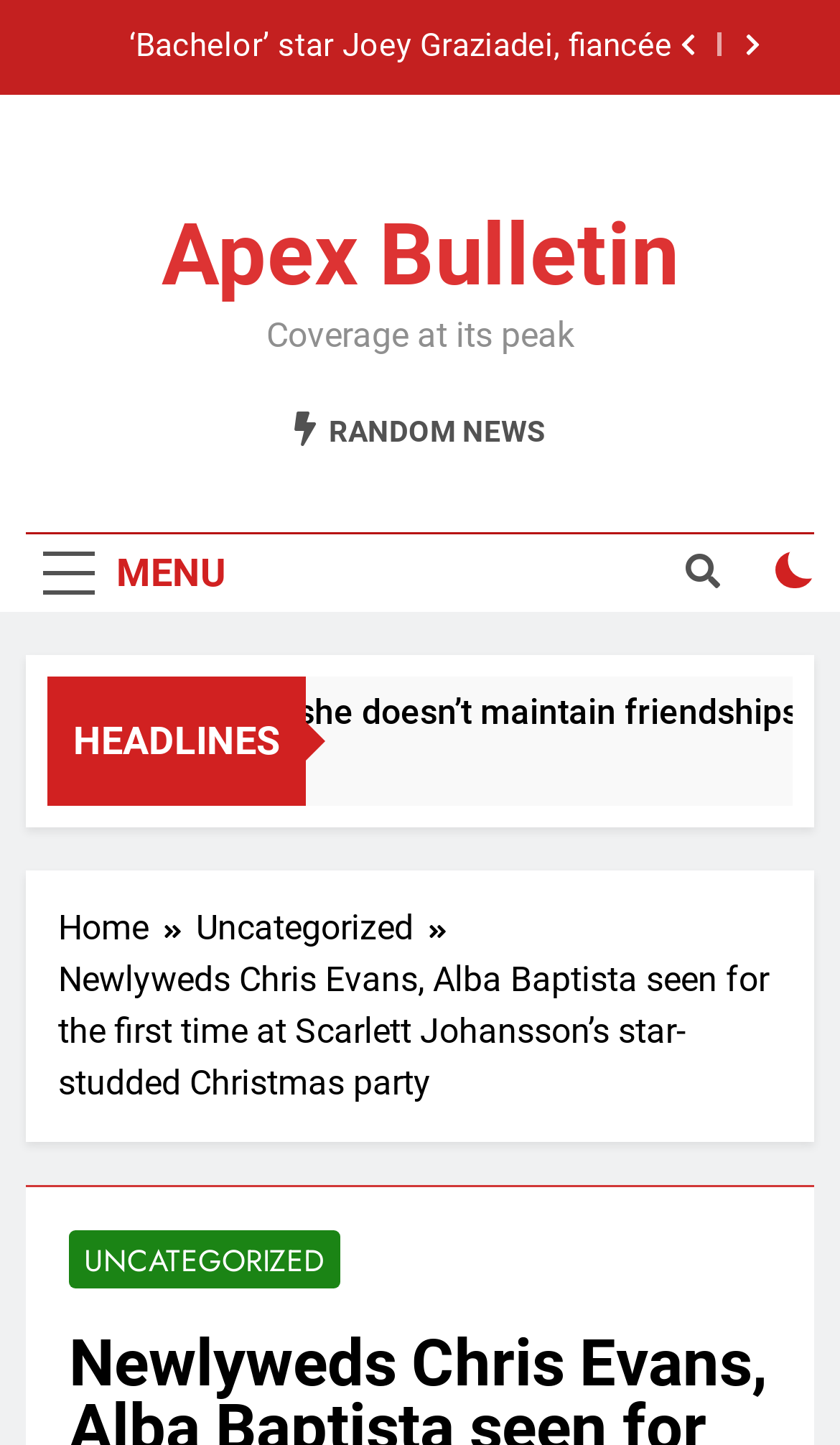Please identify the bounding box coordinates of the area that needs to be clicked to follow this instruction: "Click the left arrow button".

[0.785, 0.015, 0.854, 0.048]